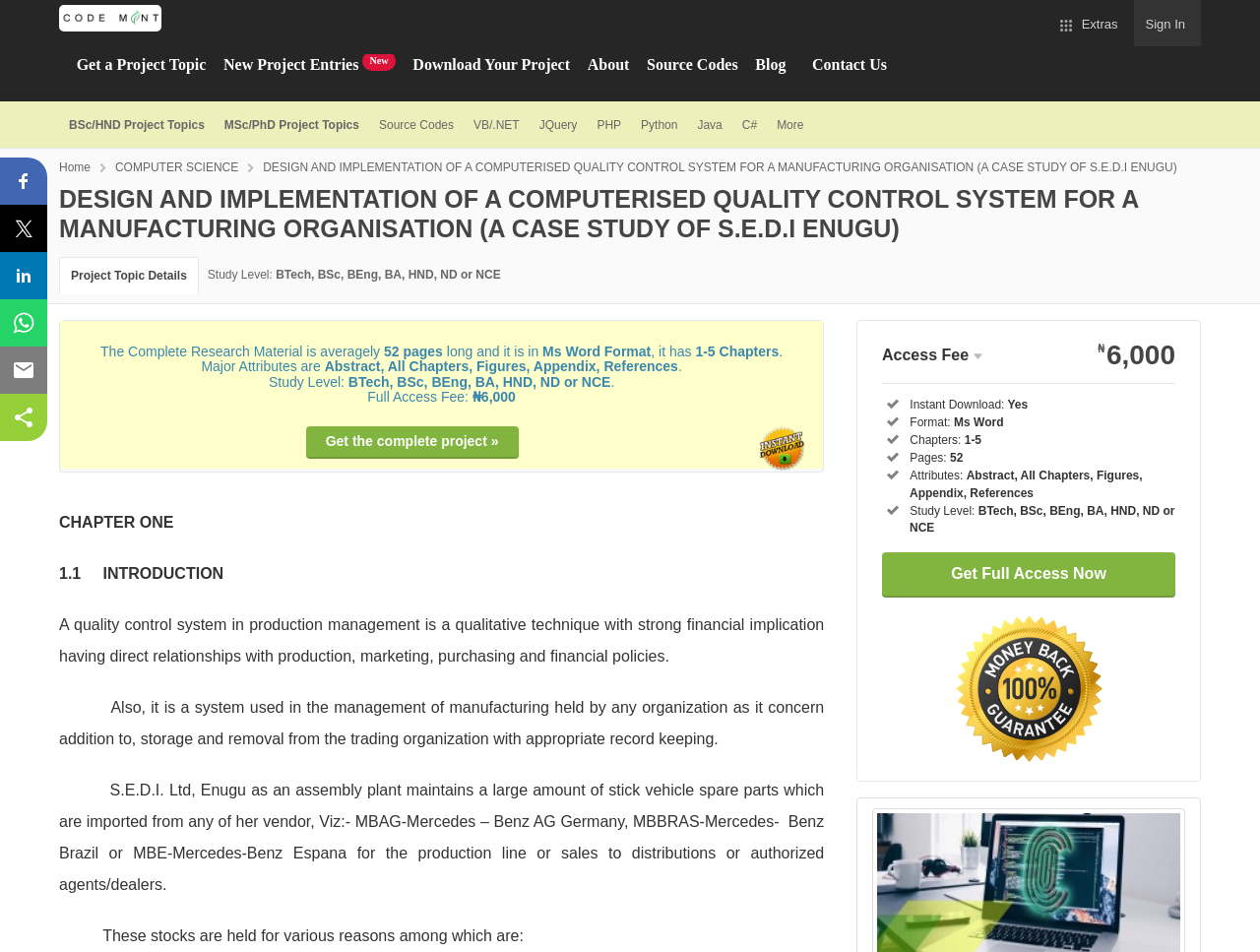Please mark the clickable region by giving the bounding box coordinates needed to complete this instruction: "Click on the 'Get a Project Topic' link".

[0.061, 0.057, 0.164, 0.106]